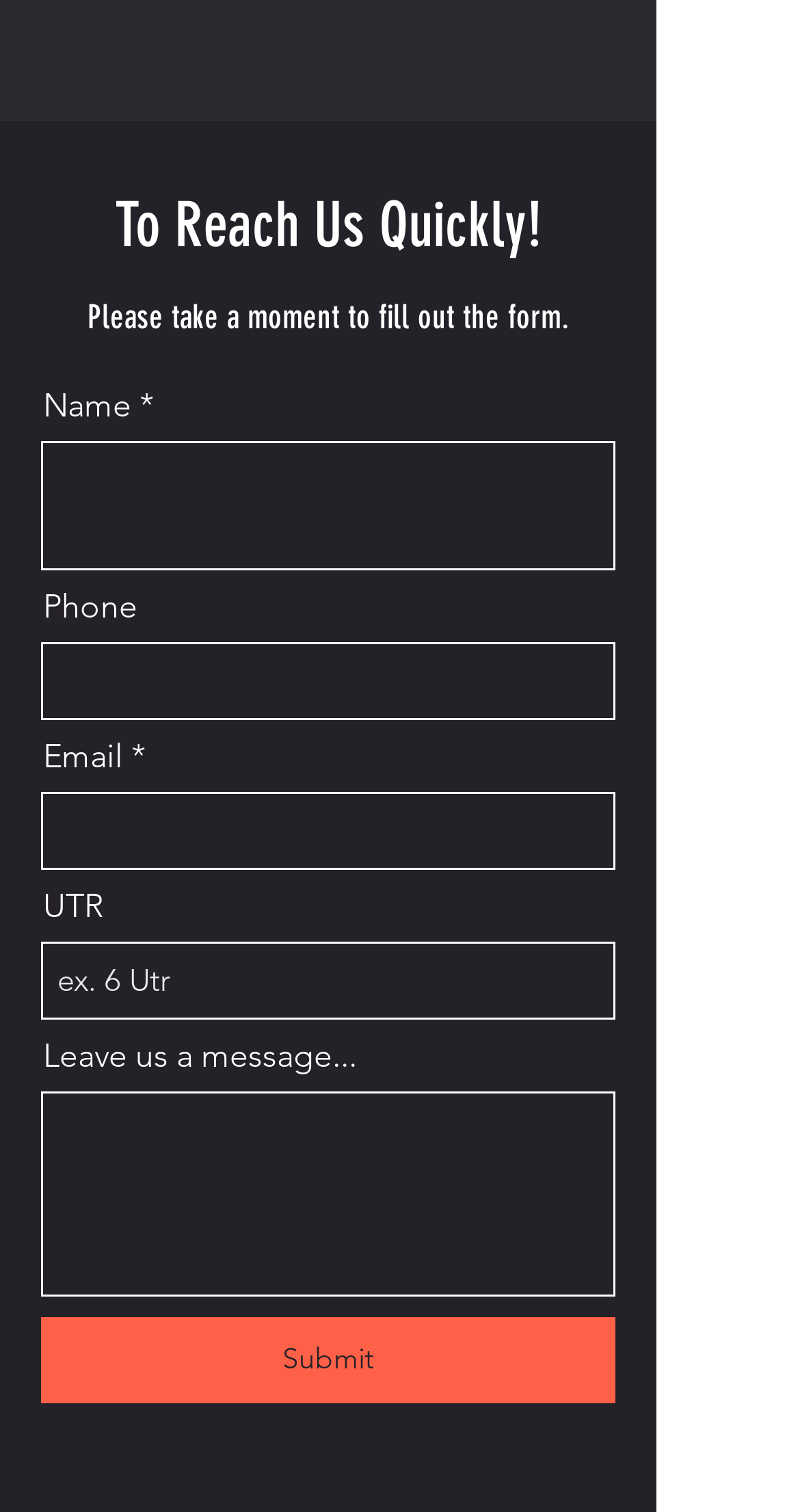What is the range of values for the UTR field?
Please answer the question with as much detail and depth as you can.

The UTR field is a spinbutton with a valuemin of 0 and a valuemax of 16, indicating that the range of values for this field is from 0 to 16.